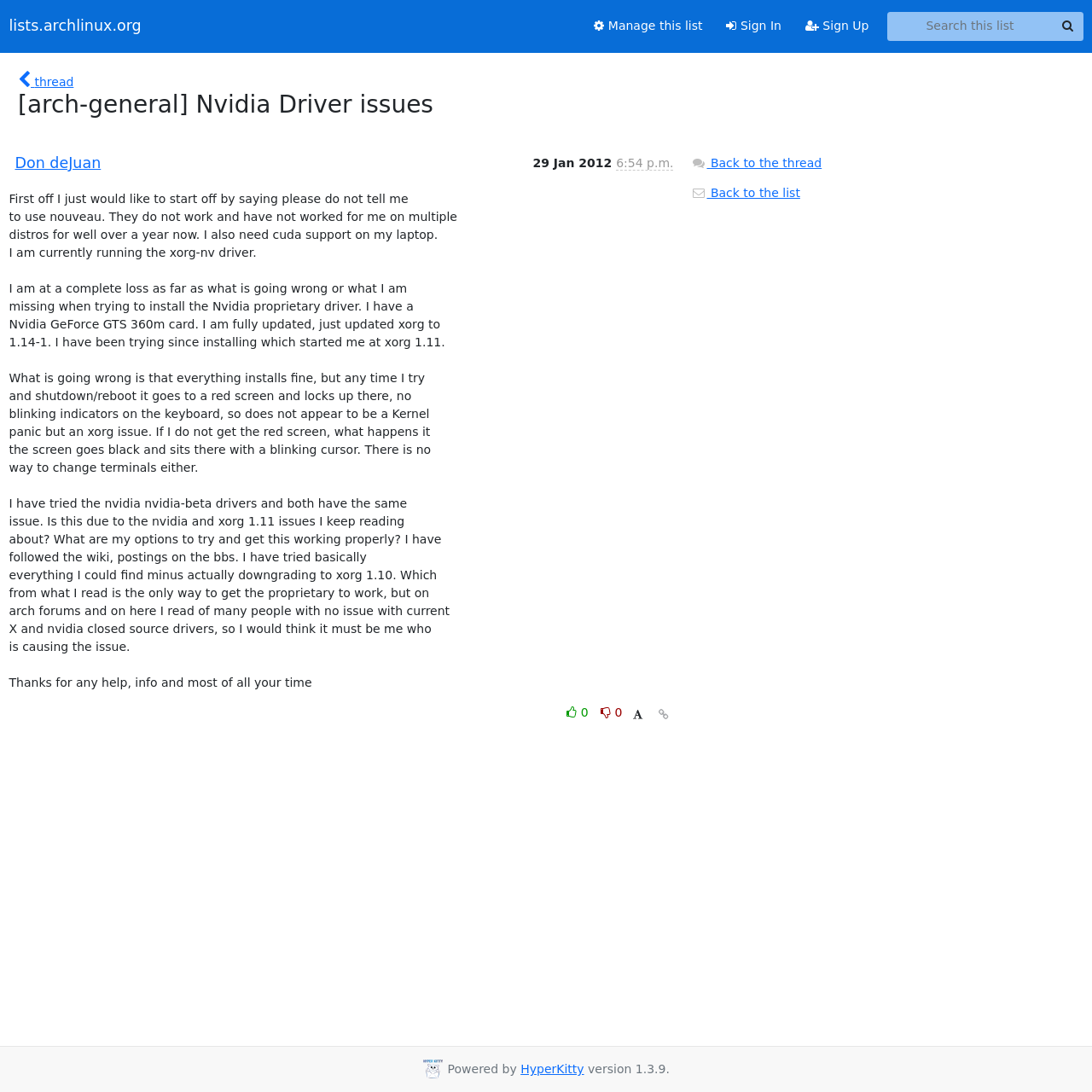Locate the bounding box coordinates of the area that needs to be clicked to fulfill the following instruction: "Read the 'Mighty Plus vs Venty Vaporizer' post". The coordinates should be in the format of four float numbers between 0 and 1, namely [left, top, right, bottom].

None